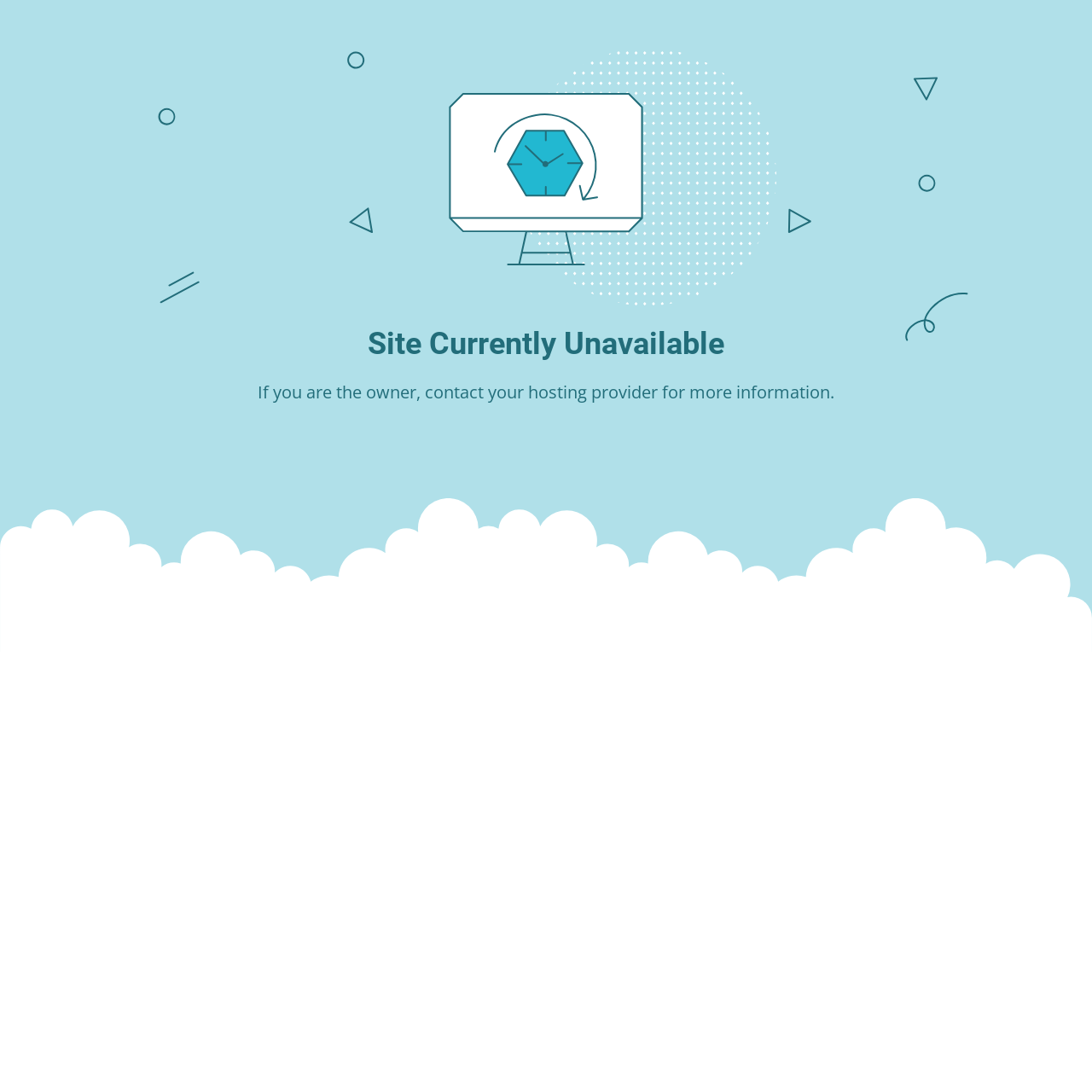Extract the text of the main heading from the webpage.

Site Currently Unavailable